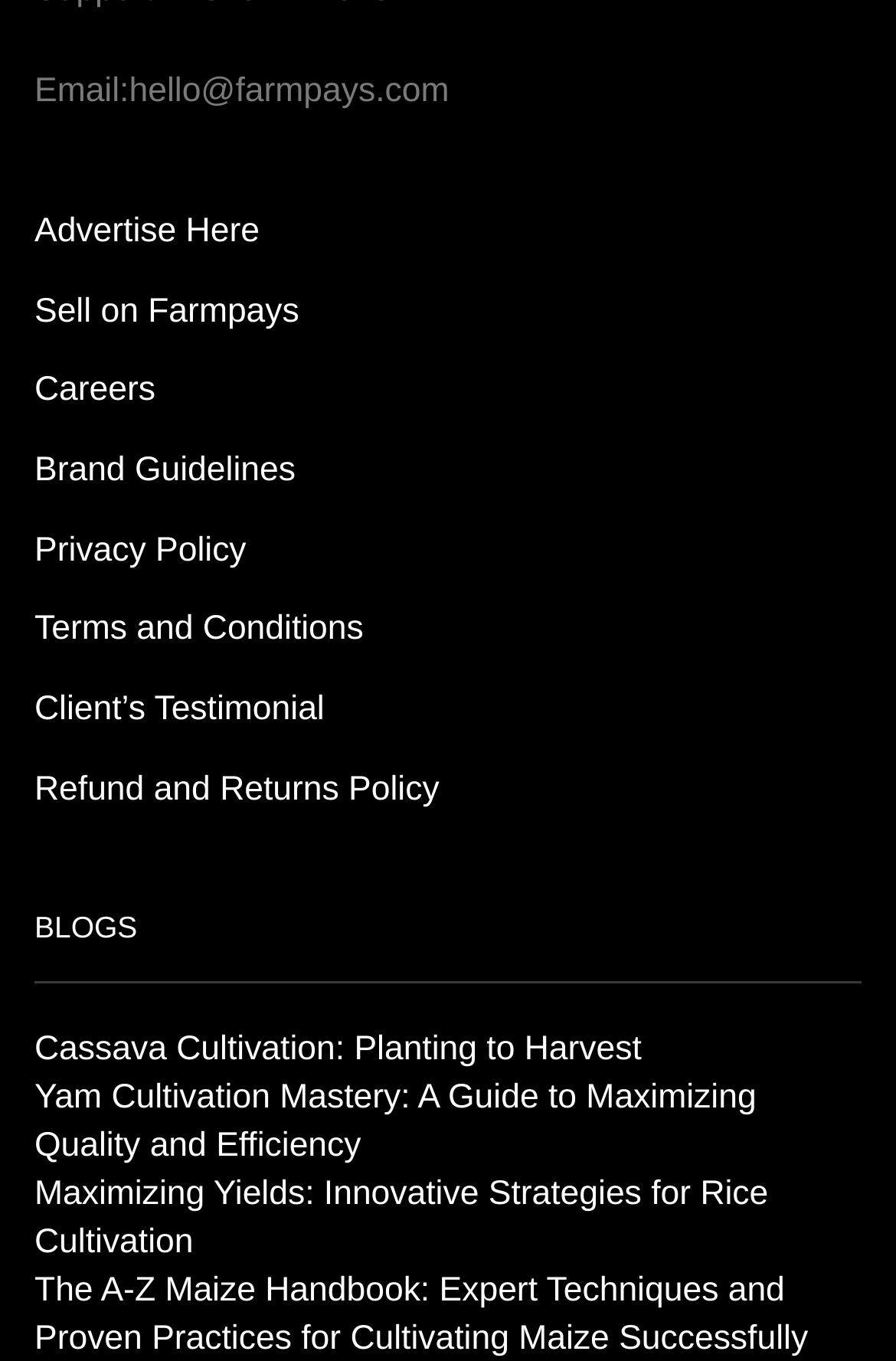Determine the bounding box coordinates for the element that should be clicked to follow this instruction: "View Refund and Returns Policy". The coordinates should be given as four float numbers between 0 and 1, in the format [left, top, right, bottom].

[0.038, 0.552, 0.49, 0.611]